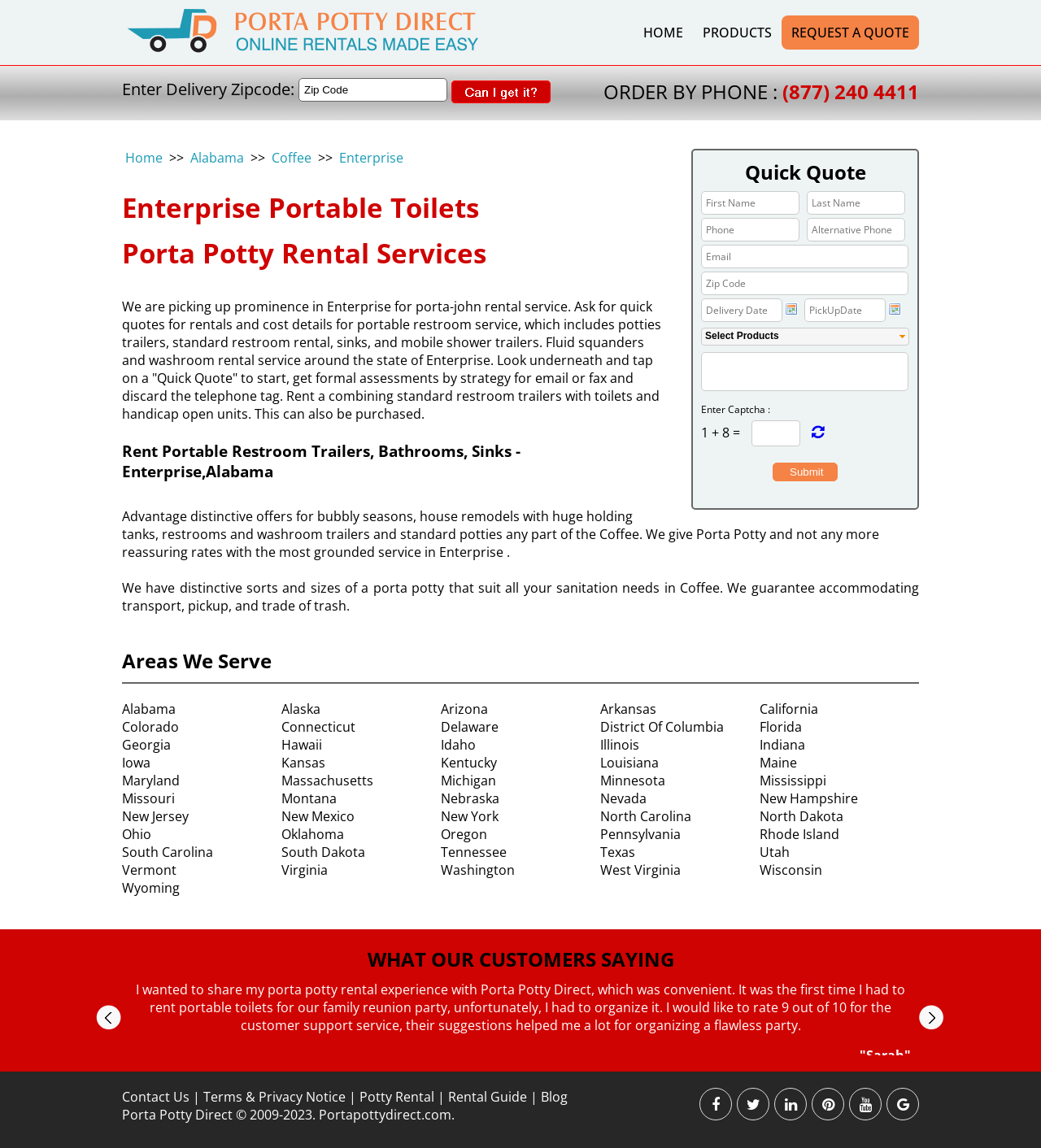Please locate the bounding box coordinates of the element's region that needs to be clicked to follow the instruction: "Select products". The bounding box coordinates should be provided as four float numbers between 0 and 1, i.e., [left, top, right, bottom].

[0.673, 0.285, 0.873, 0.301]